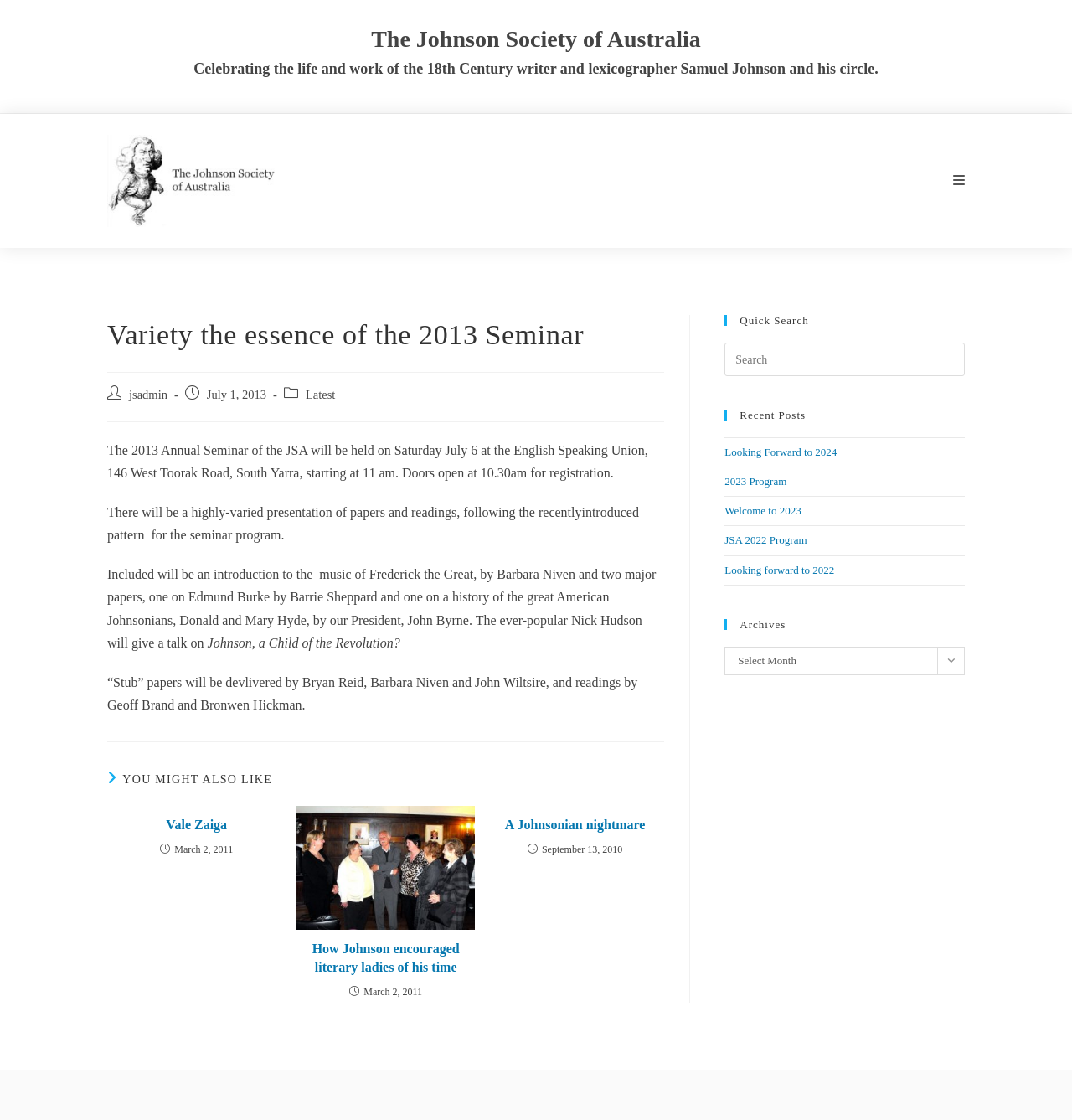Are there any images on the webpage?
Offer a detailed and full explanation in response to the question.

There is an image on the webpage, which is part of an article titled 'How Johnson encouraged literary ladies of his time'.